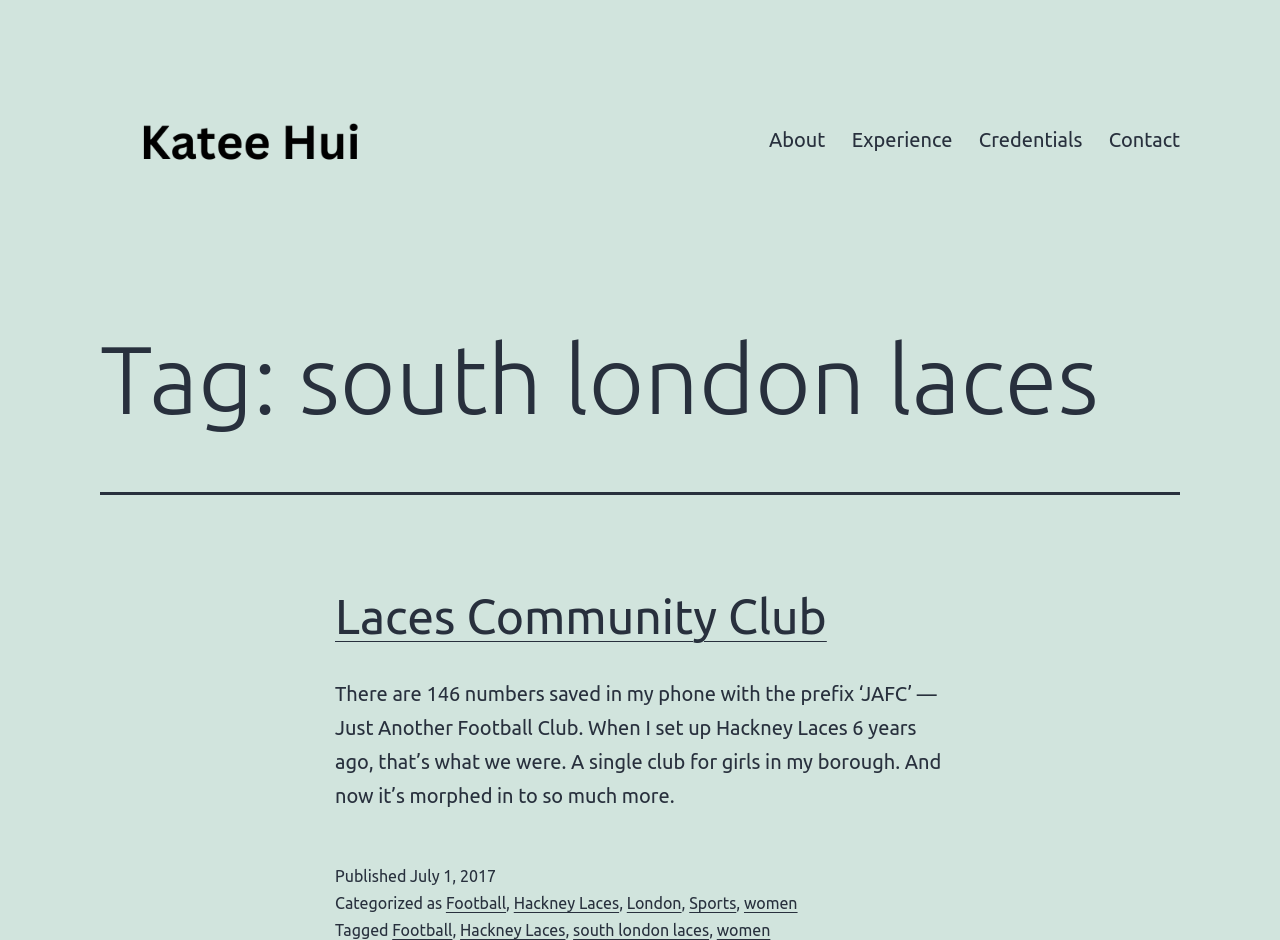Identify and provide the main heading of the webpage.

Tag: south london laces